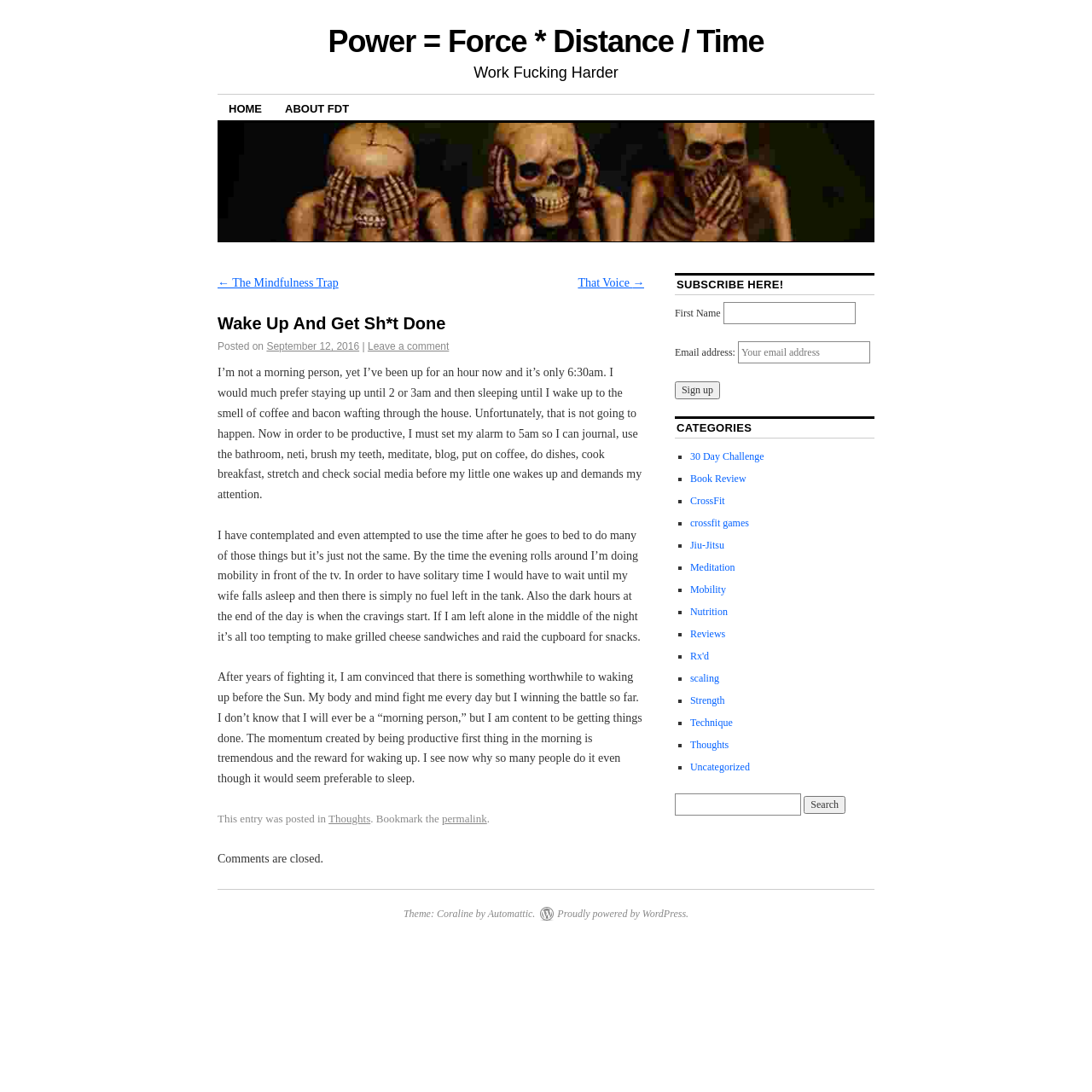Please extract the primary headline from the webpage.

Wake Up And Get Sh*t Done